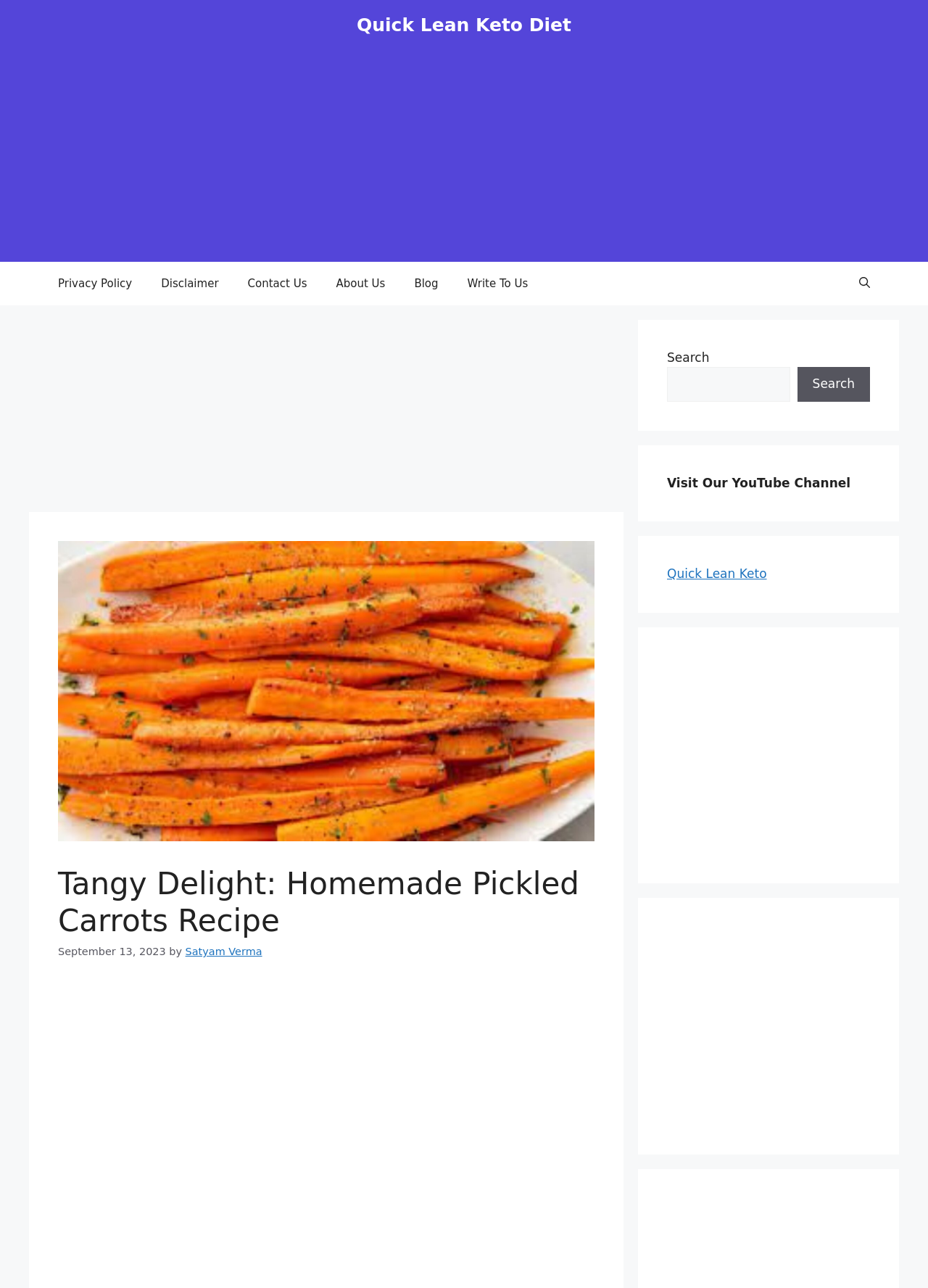Answer the question below with a single word or a brief phrase: 
How many links are in the navigation bar?

7